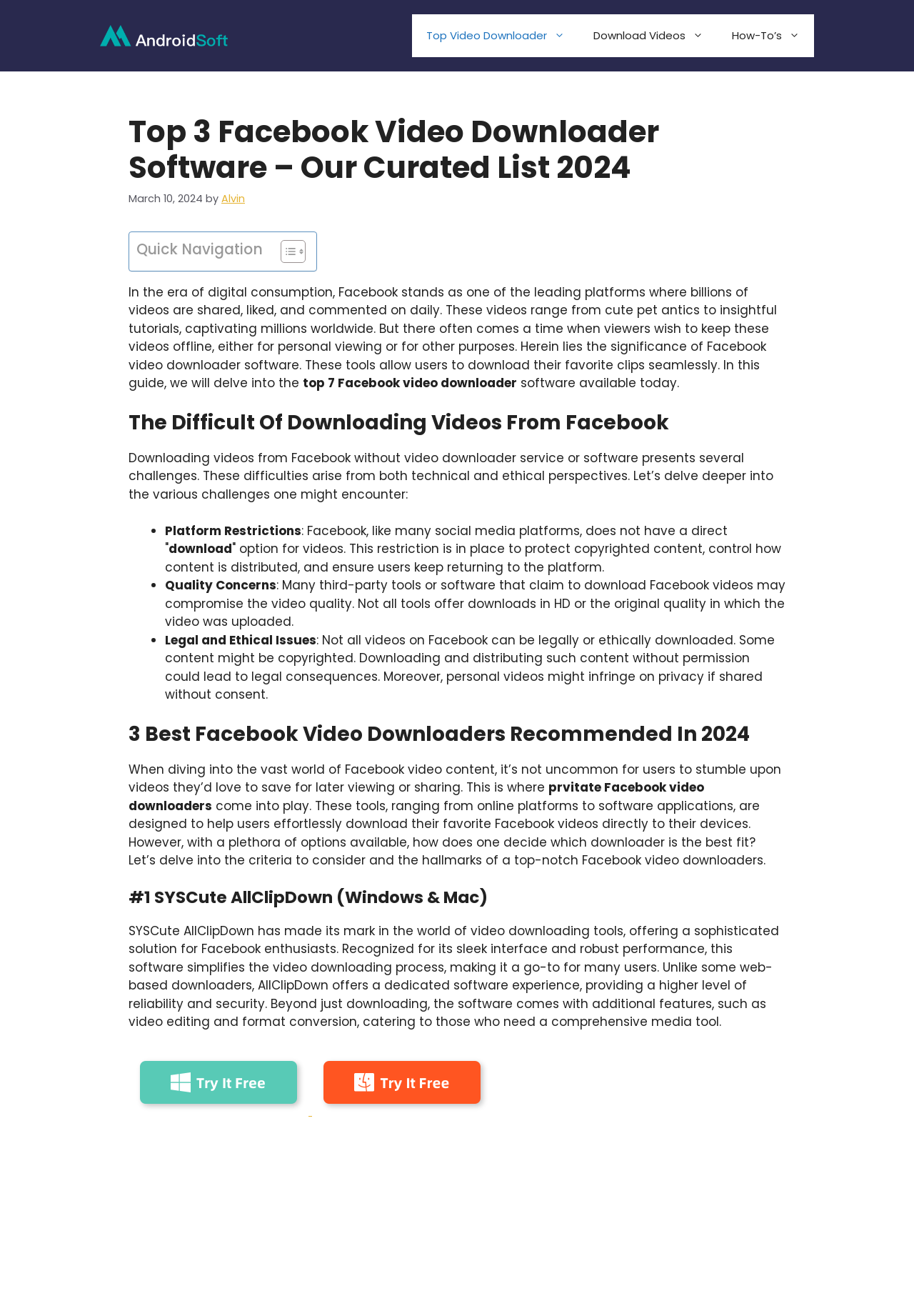Provide a thorough description of the webpage you see.

The webpage is about the top Facebook video downloader software recommended in 2024. At the top, there is a banner with a link to the site. Below the banner, there is a navigation menu with links to "Top Video Downloader", "Download Videos", and "How-To’s". 

The main content area has a heading that reads "Top 3 Facebook Video Downloader Software - Our Curated List 2024". Below the heading, there is a paragraph of text that introduces the importance of Facebook video downloader software. 

To the right of the introduction, there is a table of content with a link to toggle the table of content. The table of content has two icons, which are images. 

The main content is divided into sections. The first section has a heading that reads "The Difficult Of Downloading Videos From Facebook". This section explains the challenges of downloading videos from Facebook without a video downloader service or software. The challenges are listed in bullet points, including platform restrictions, quality concerns, and legal and ethical issues.

The next section has a heading that reads "3 Best Facebook Video Downloaders Recommended In 2024". This section introduces the concept of private Facebook video downloaders and explains the criteria to consider when choosing a downloader. 

The webpage then lists the top three Facebook video downloaders, each with its own section. The first downloader is SYSCute AllClipDown, which is described as a sophisticated solution for Facebook enthusiasts. The section provides details about the software's features, including its sleek interface, robust performance, and additional features like video editing and format conversion. There are two links to the software, one on the left and one on the right.